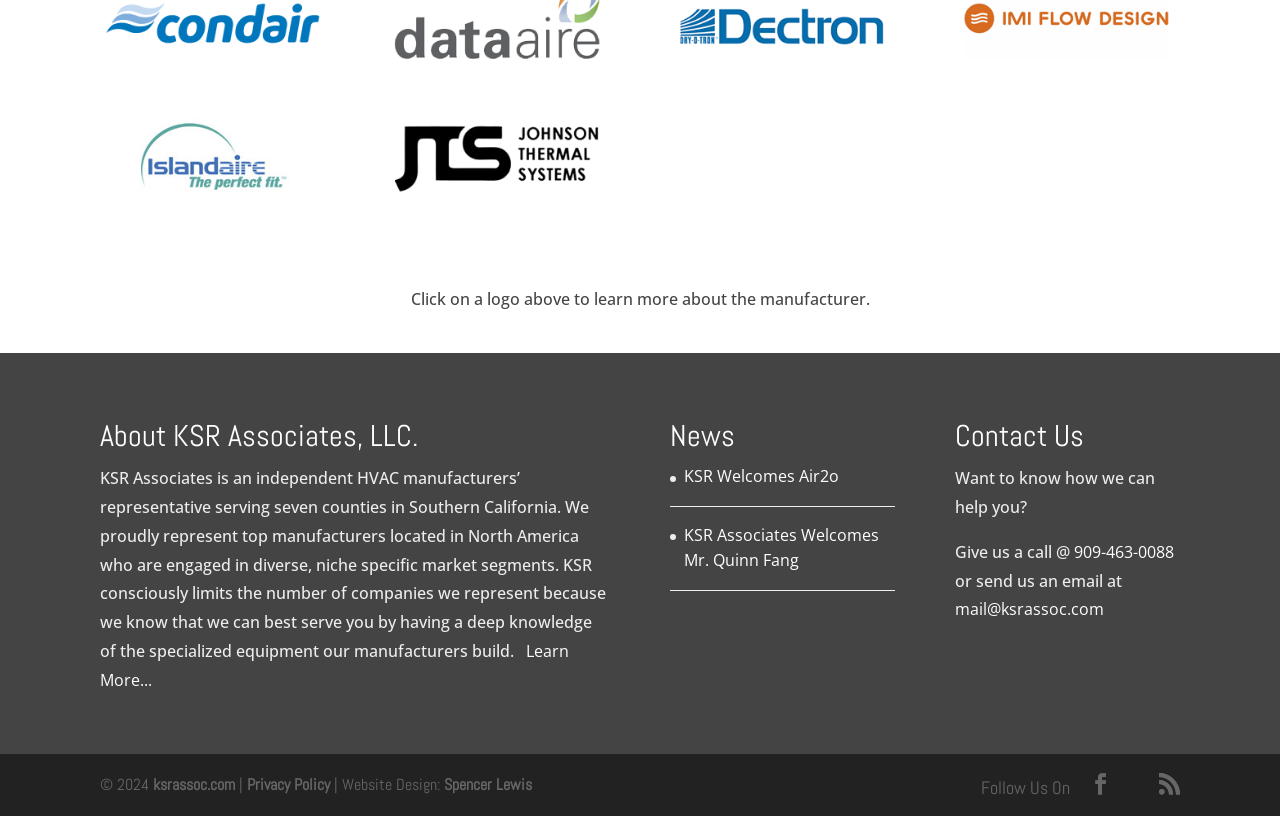Using the element description: "Learn More...", determine the bounding box coordinates. The coordinates should be in the format [left, top, right, bottom], with values between 0 and 1.

[0.078, 0.784, 0.445, 0.846]